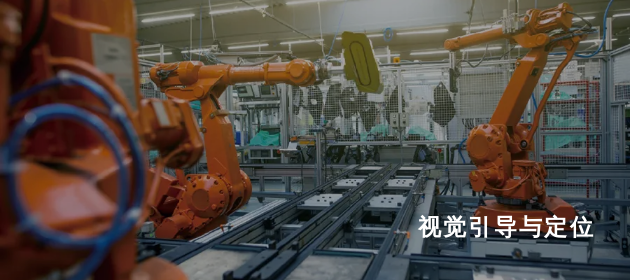Describe the image with as much detail as possible.

The image depicts a high-tech automation scene featuring two articulated robotic arms, prominently colored orange, engaged in a collaborative task within a manufacturing environment. The background reveals a well-organized workspace, with racks of machinery and materials, illustrating a modern industrial setting. The robotic arms are poised above a track system, likely used for precision movements, and appear to be handling tools or components essential for production processes. Accompanying the visual are the Chinese characters "视觉引导与定位," which translate to "Visual Navigation Positioning," indicating the technology's focus on advanced navigational capabilities and positioning accuracy in automated systems. This scene exemplifies the integration of robotics in industrial applications, emphasizing efficiency and technological advancement.